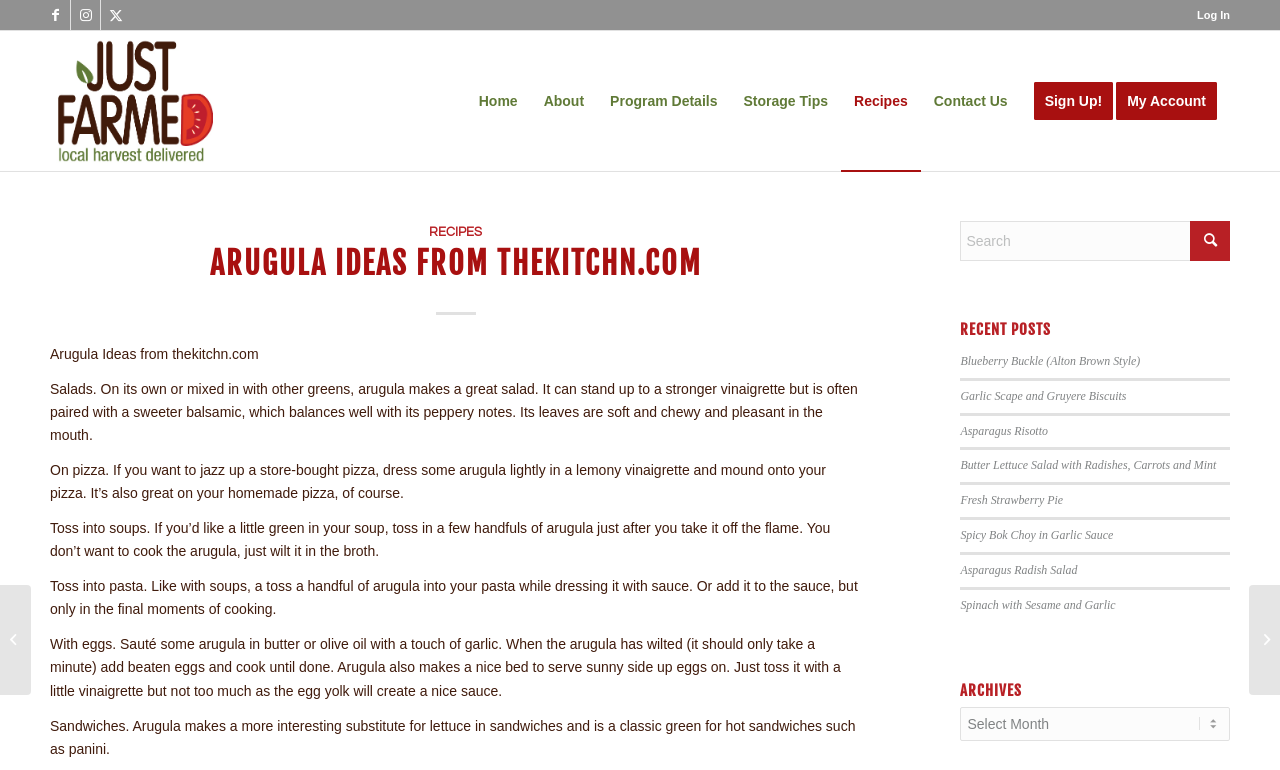Please locate the bounding box coordinates of the region I need to click to follow this instruction: "Go to Home".

None